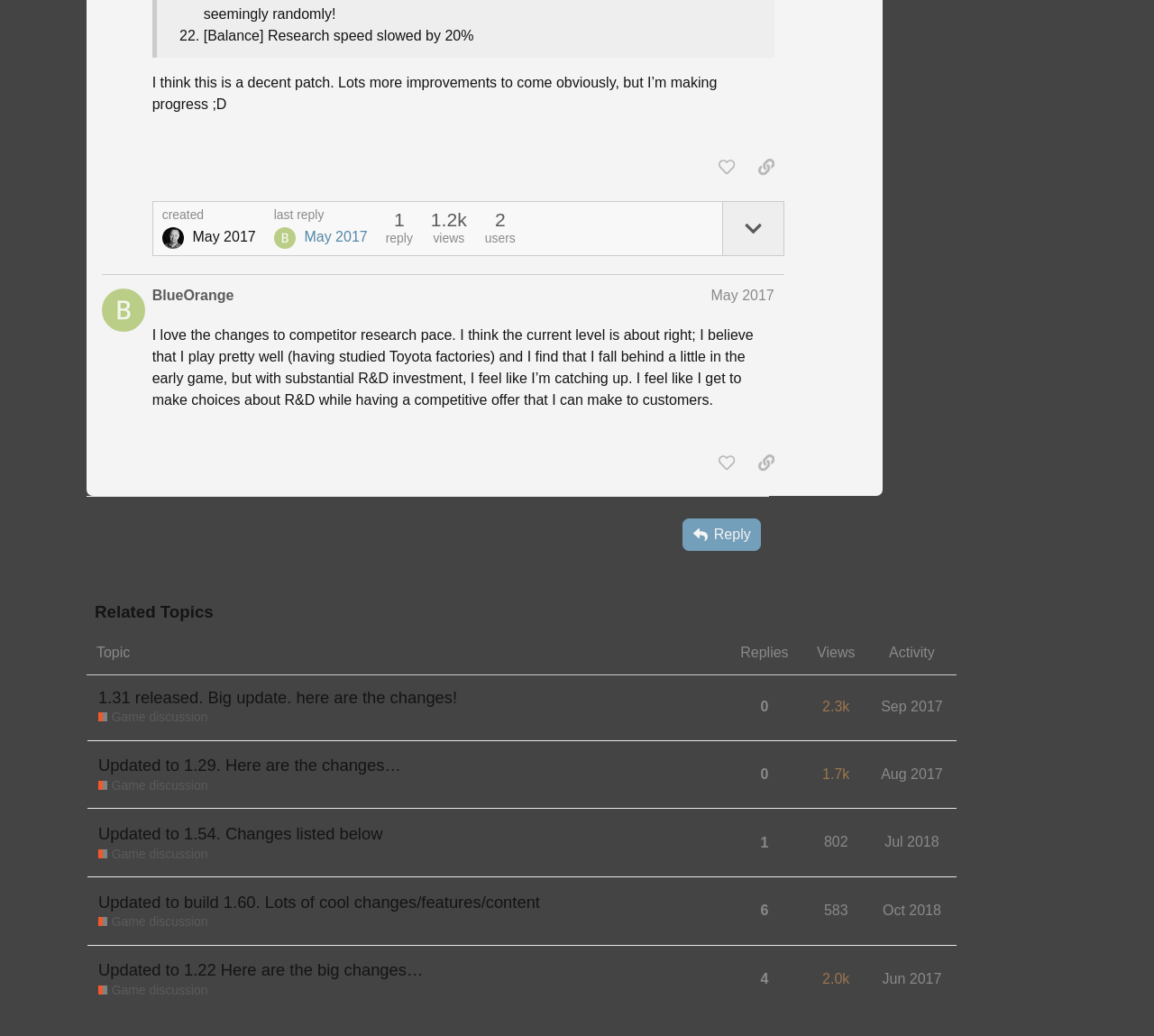How many replies does the second topic have?
Please provide a single word or phrase in response based on the screenshot.

0